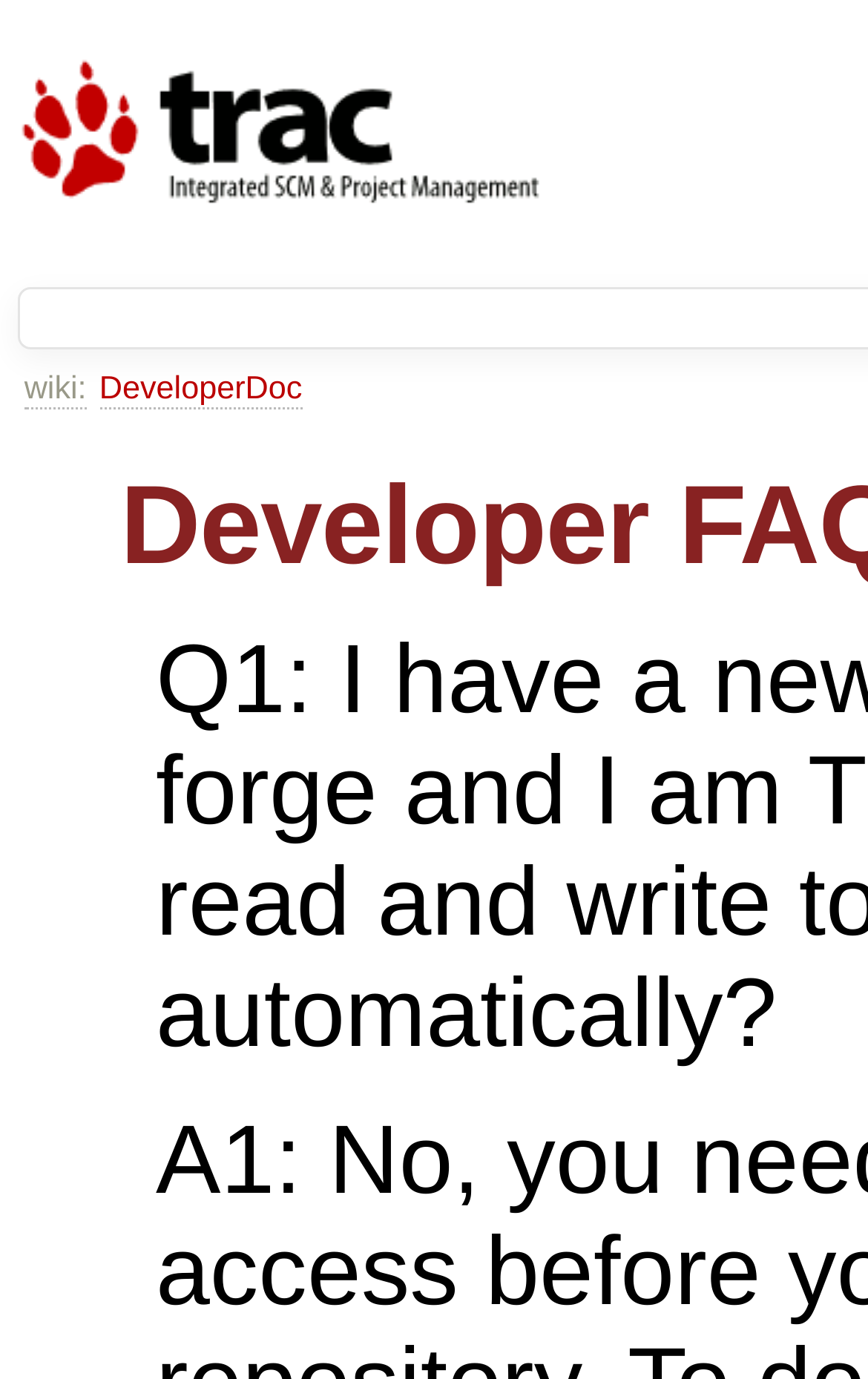Determine the bounding box for the described UI element: "wiki:".

[0.028, 0.27, 0.1, 0.297]